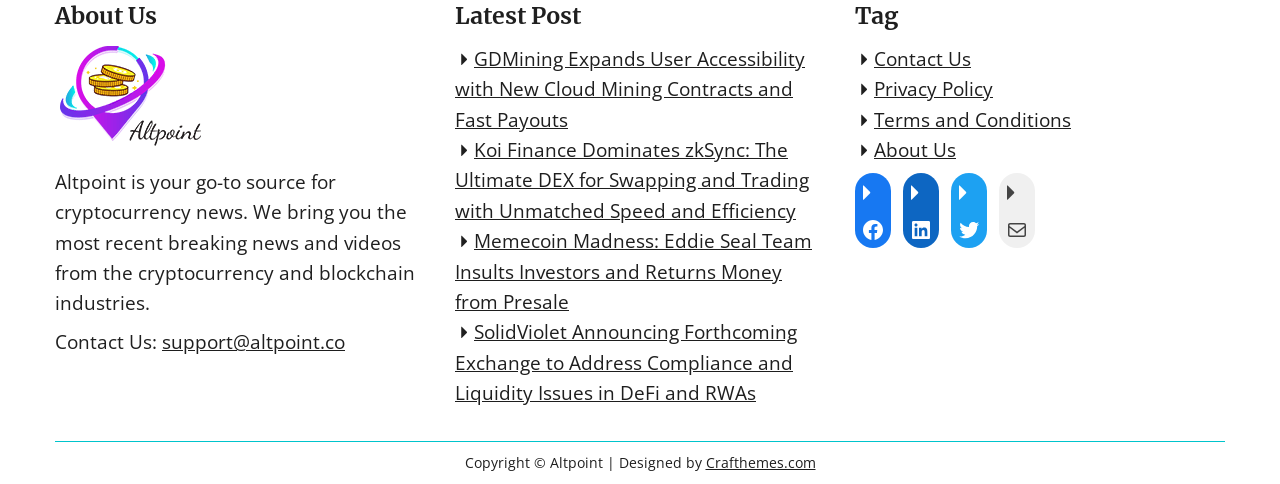Bounding box coordinates are specified in the format (top-left x, top-left y, bottom-right x, bottom-right y). All values are floating point numbers bounded between 0 and 1. Please provide the bounding box coordinate of the region this sentence describes: Contact Us

[0.683, 0.095, 0.759, 0.149]